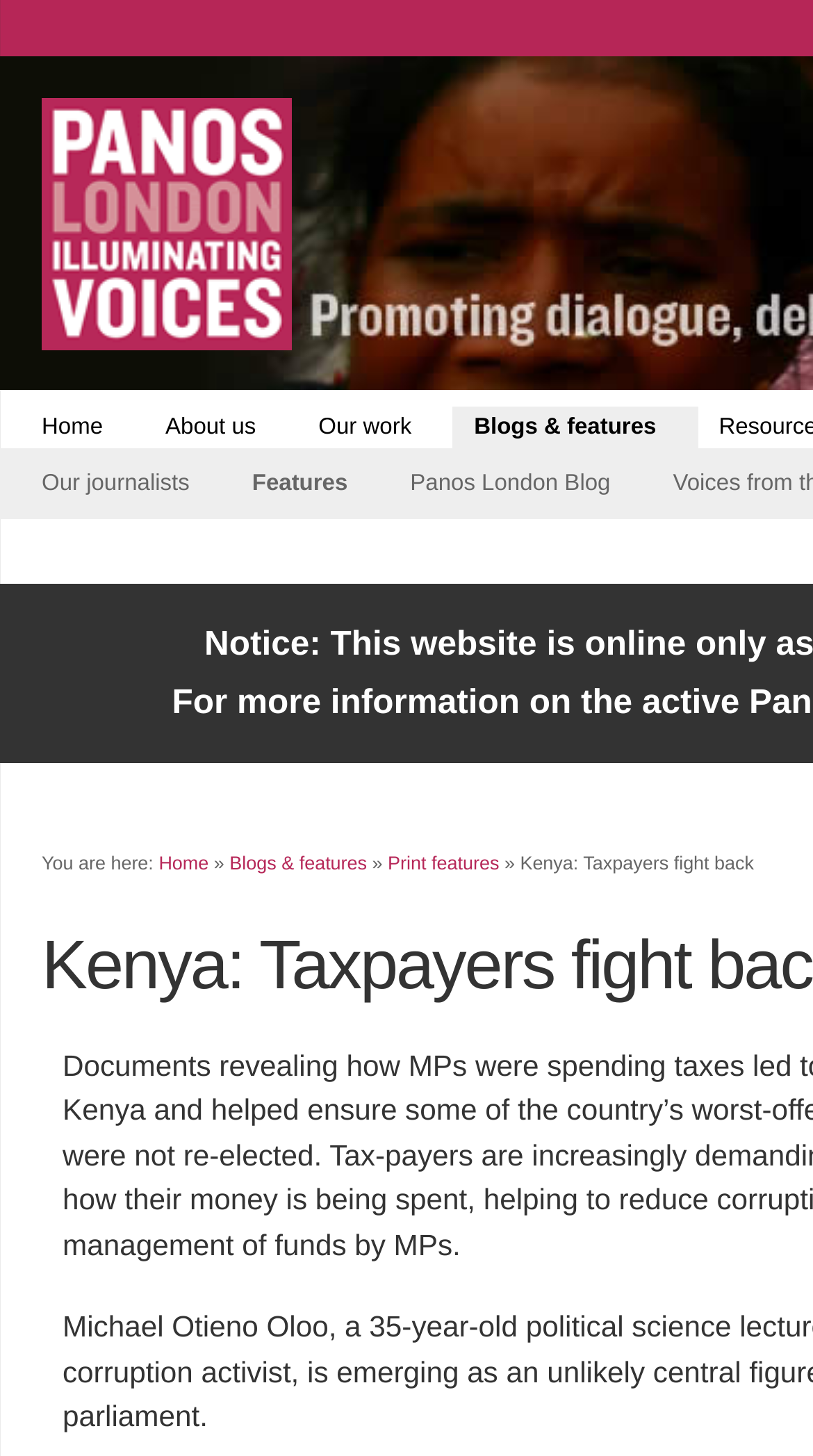Determine the bounding box coordinates for the area you should click to complete the following instruction: "visit Home page".

[0.026, 0.279, 0.178, 0.308]